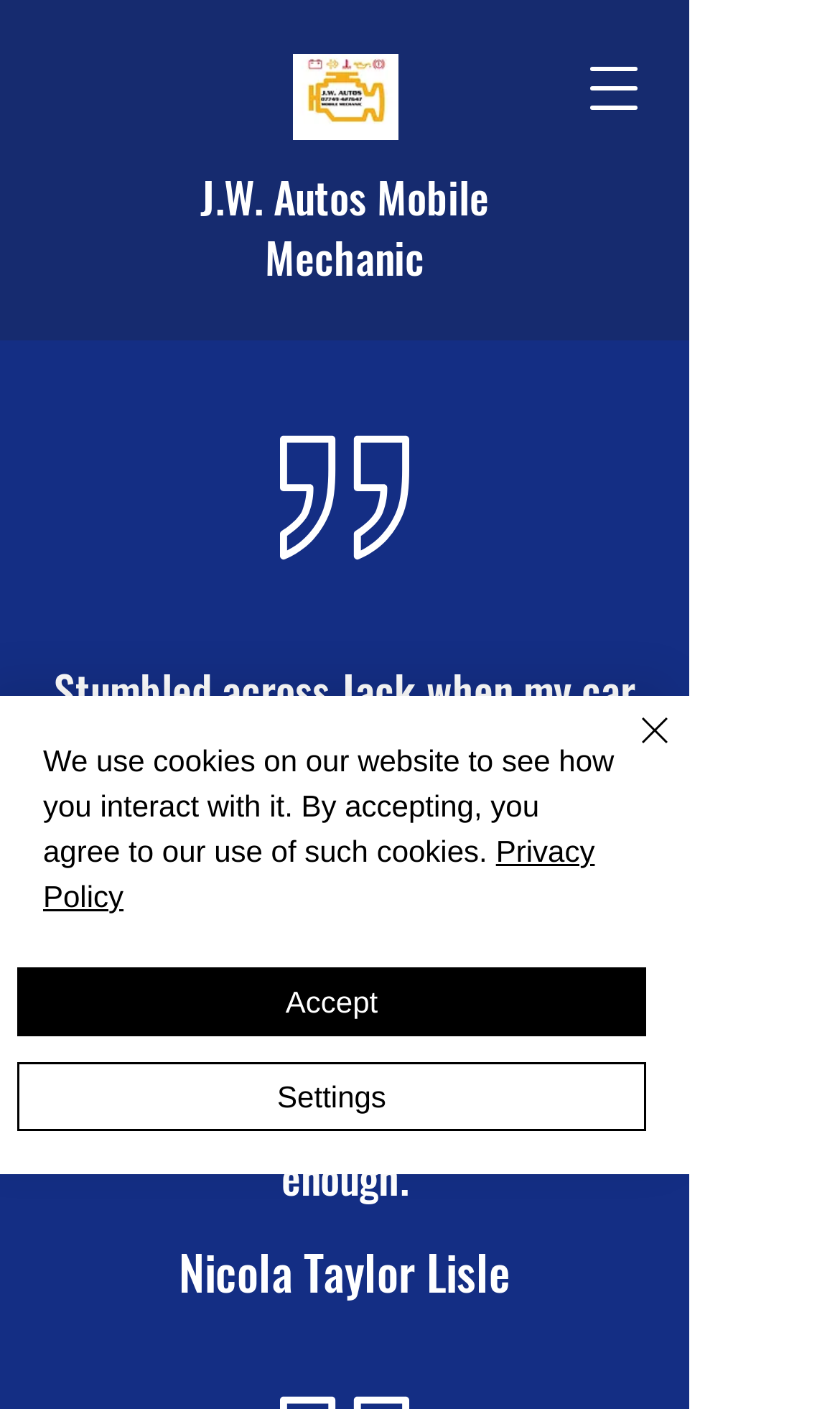What is the name of the person who wrote the testimonial?
Please answer the question with as much detail as possible using the screenshot.

The name 'Nicola Taylor Lisle' is displayed as a heading element below the testimonial text, which suggests that it is the name of the person who wrote the testimonial.